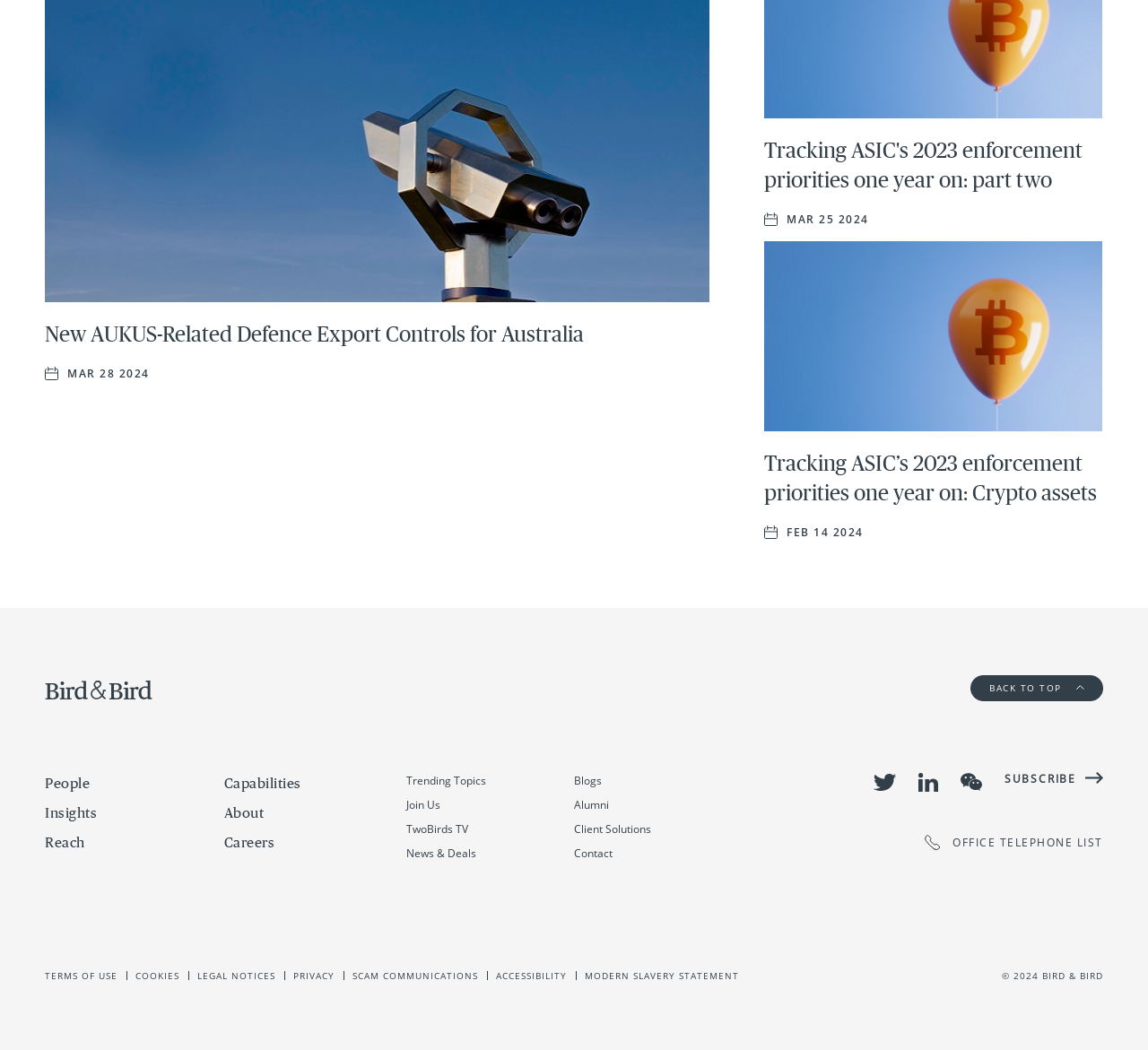Predict the bounding box of the UI element that fits this description: "parent_node: BACK TO TOP".

[0.039, 0.645, 0.133, 0.666]